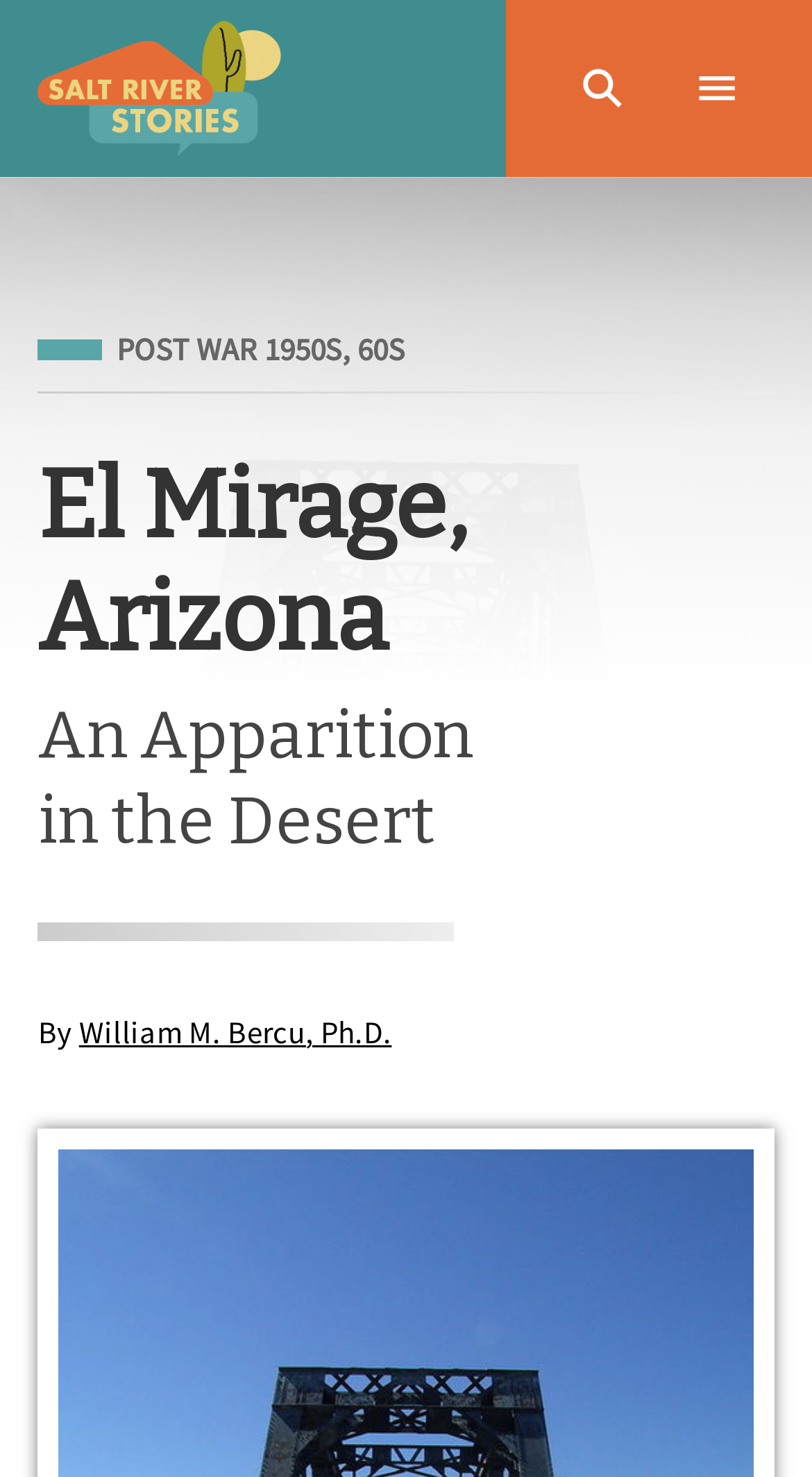Give a detailed overview of the webpage's appearance and contents.

The webpage is about El Mirage, Arizona, and its history. At the top of the page, there is a main navigation section that spans the entire width of the page. Within this section, there are three elements aligned horizontally: a link to the "Home" page, a "Search" button, and a "Menu" button. The "Home" link is accompanied by the Salt River Stories logo, an image that takes up about a third of the navigation section's width. The "Search" and "Menu" buttons are both accompanied by small images.

Below the navigation section, there is a section that appears to be a categorization or tagging system, with the text "Filed Under" followed by a link to "POST WAR 1950S, 60S". This section is positioned near the top-left corner of the page.

The main content of the page is headed by a large heading that spans almost the entire width of the page, reading "El Mirage, Arizona". Below this heading, there is a subtitle that reads "An Apparition in the Desert". The author of the content is credited with the text "By" followed by a link to "William M. Bercu, Ph.D.".